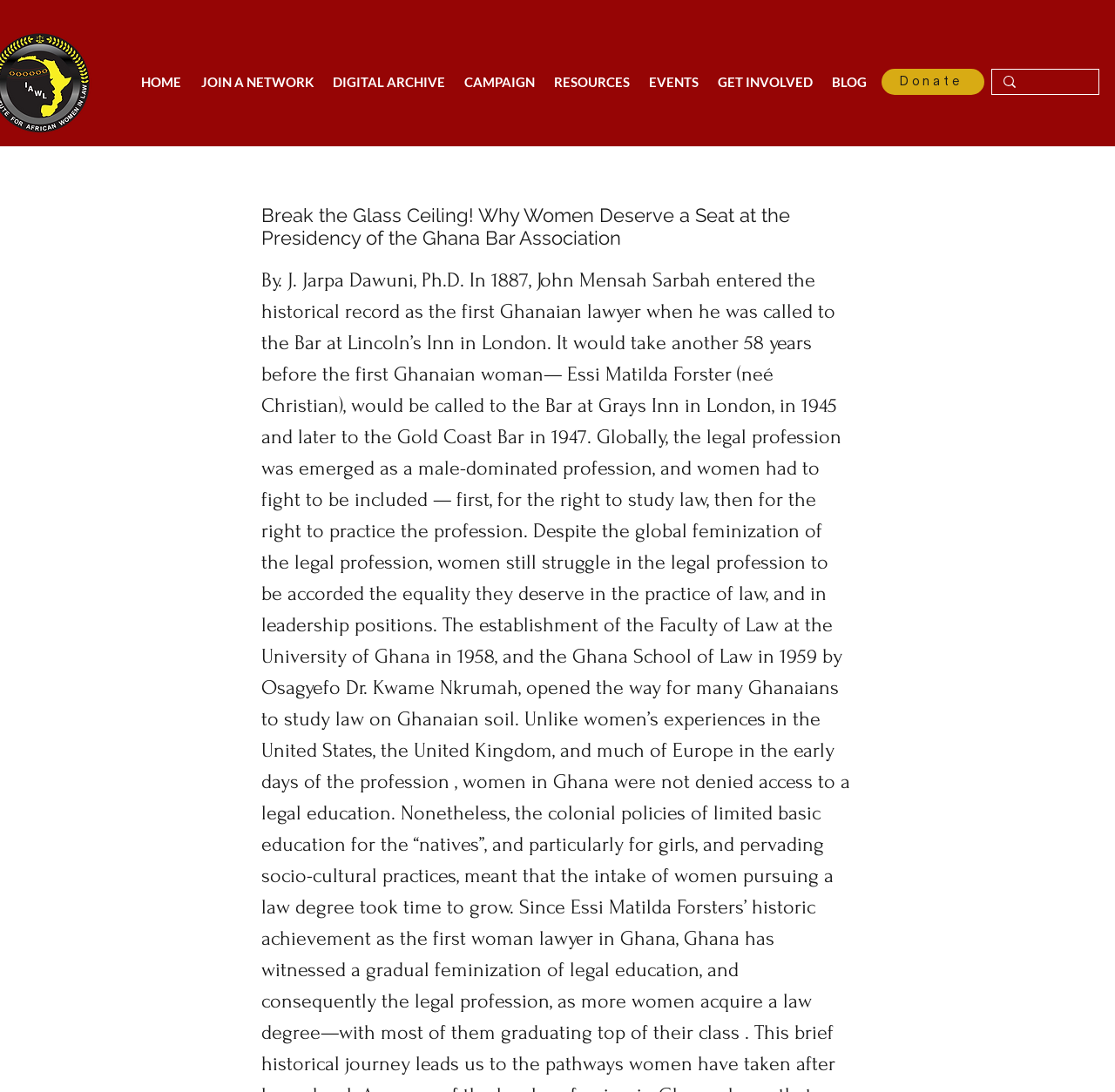Please identify the bounding box coordinates of the element I should click to complete this instruction: 'Read the blog'. The coordinates should be given as four float numbers between 0 and 1, like this: [left, top, right, bottom].

[0.738, 0.063, 0.786, 0.087]